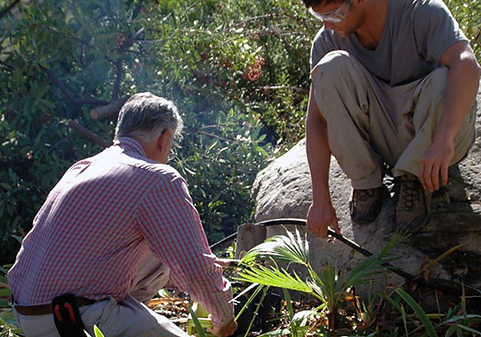Can you give a comprehensive explanation to the question given the content of the image?
What is the surrounding landscape like?

The caption describes the surrounding landscape as lush and vibrant, with greenery framing the scene, highlighting the individuals' commitment to land stewardship and conservation efforts.